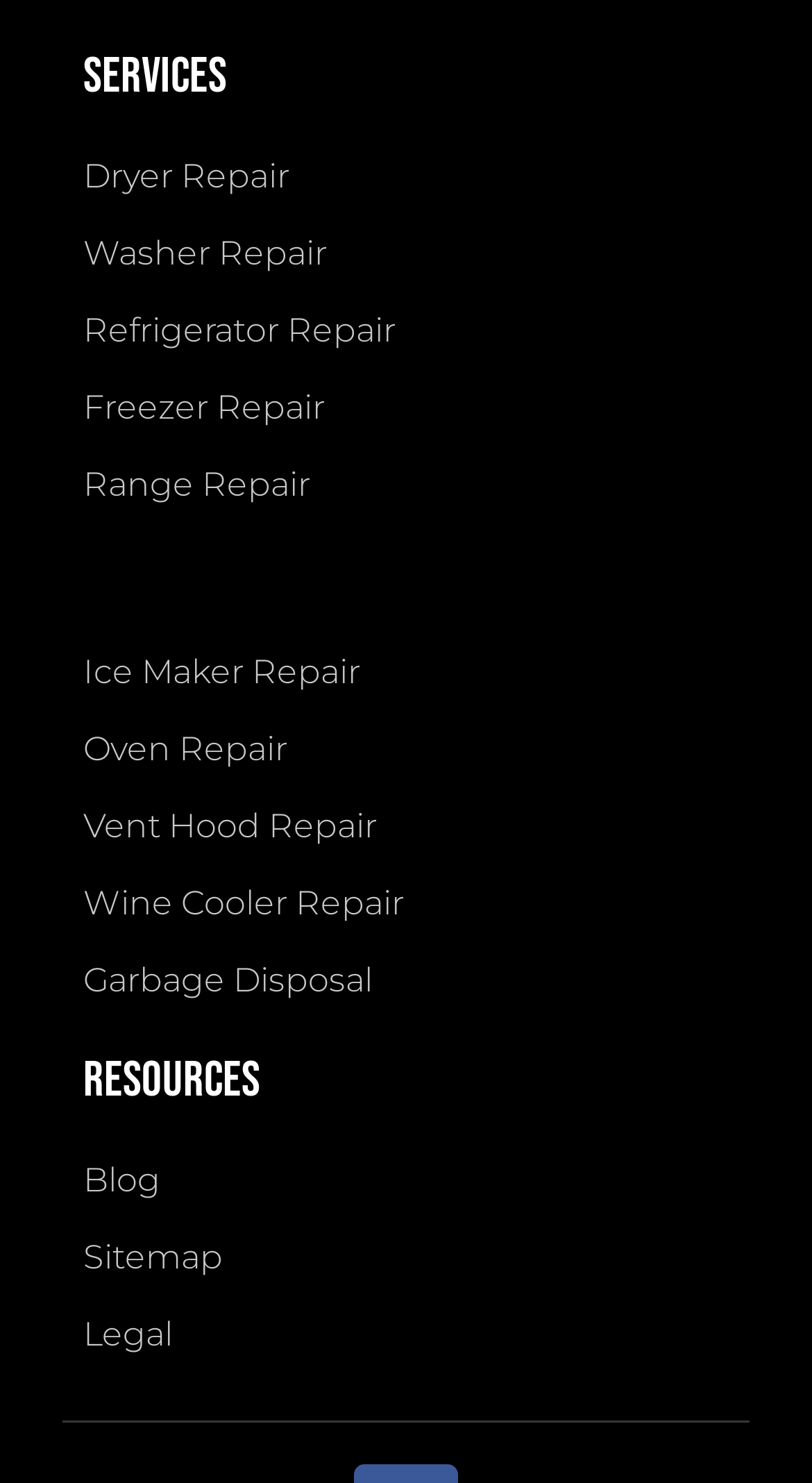Locate the bounding box coordinates of the element that should be clicked to execute the following instruction: "Visit Oven Repair".

[0.103, 0.483, 0.897, 0.528]